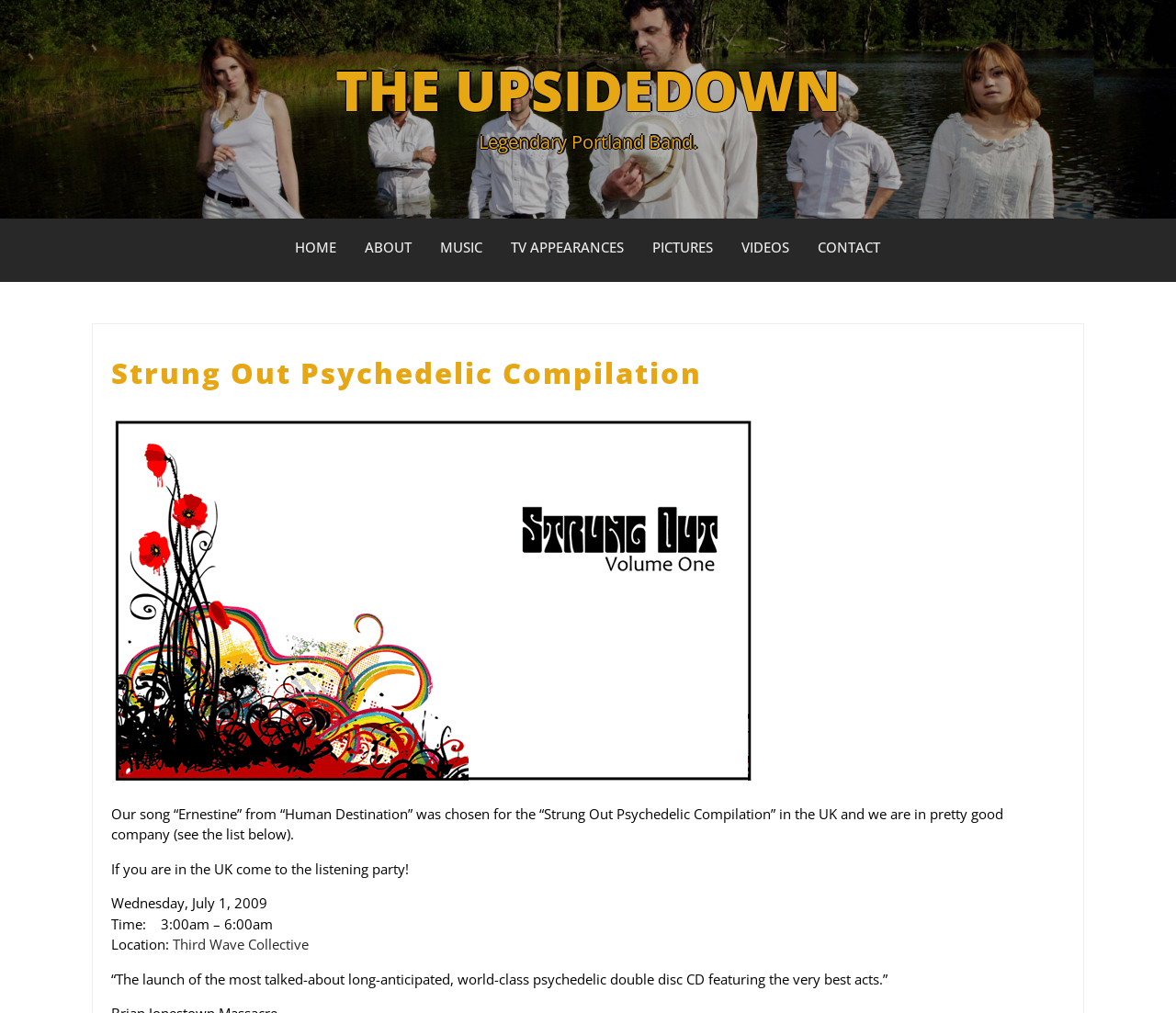Could you find the bounding box coordinates of the clickable area to complete this instruction: "visit the Third Wave Collective website"?

[0.147, 0.923, 0.262, 0.941]